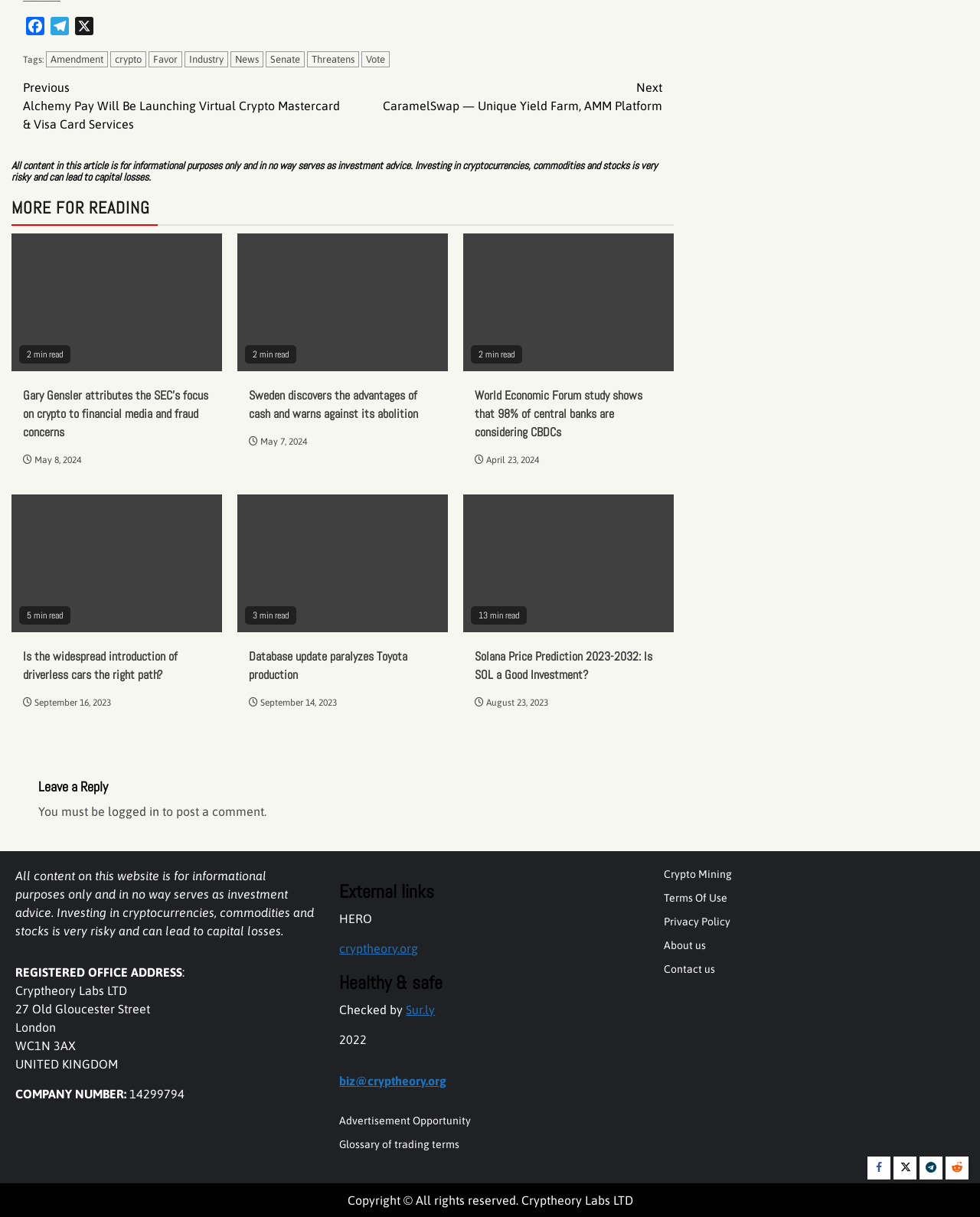Determine the bounding box coordinates for the HTML element mentioned in the following description: "parent_node: 3 min read". The coordinates should be a list of four floats ranging from 0 to 1, represented as [left, top, right, bottom].

[0.242, 0.406, 0.457, 0.519]